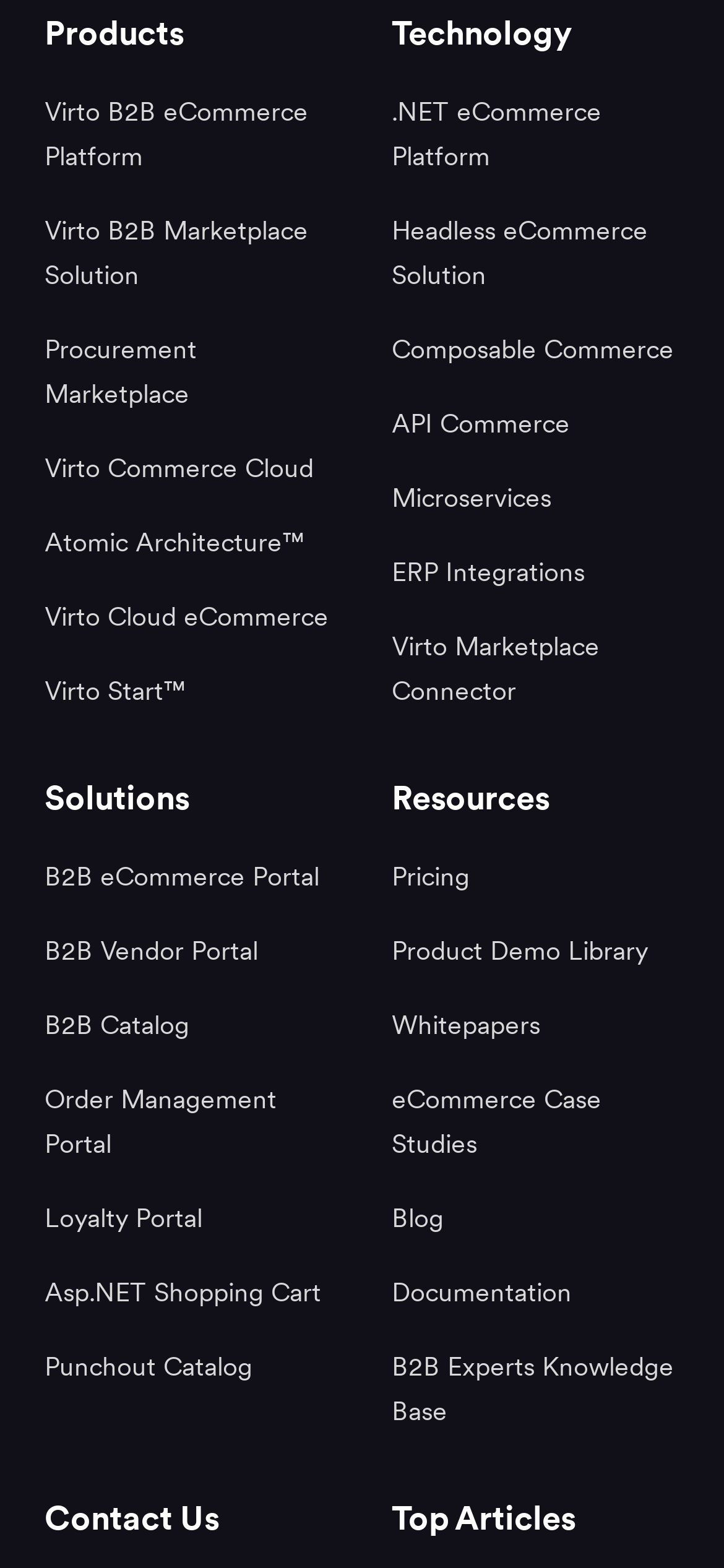Locate the bounding box coordinates of the clickable element to fulfill the following instruction: "Read Blog". Provide the coordinates as four float numbers between 0 and 1 in the format [left, top, right, bottom].

[0.541, 0.767, 0.613, 0.786]